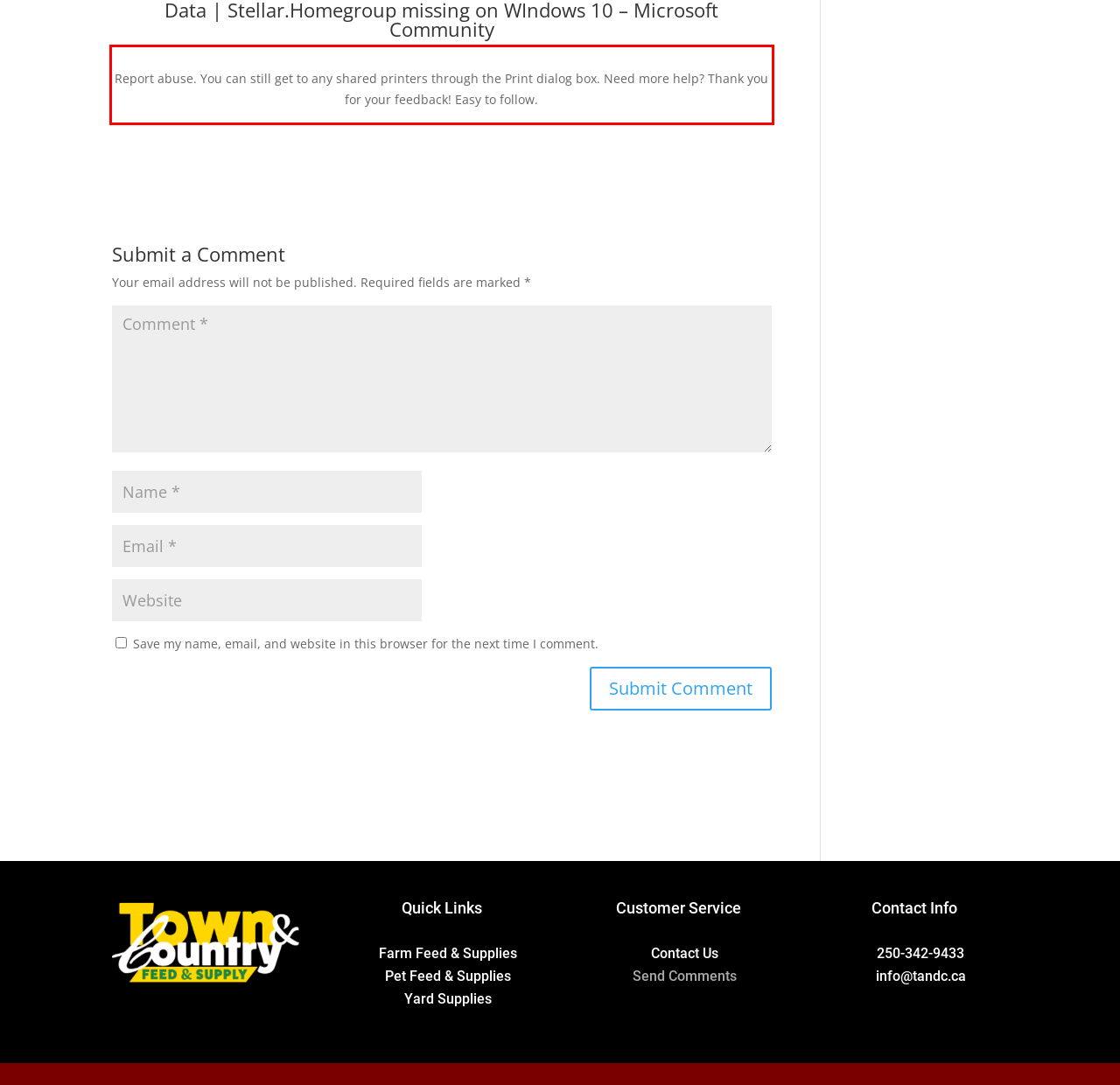Identify the red bounding box in the webpage screenshot and perform OCR to generate the text content enclosed.

Report abuse. You can still get to any shared printers through the Print dialog box. Need more help? Thank you for your feedback! Easy to follow.